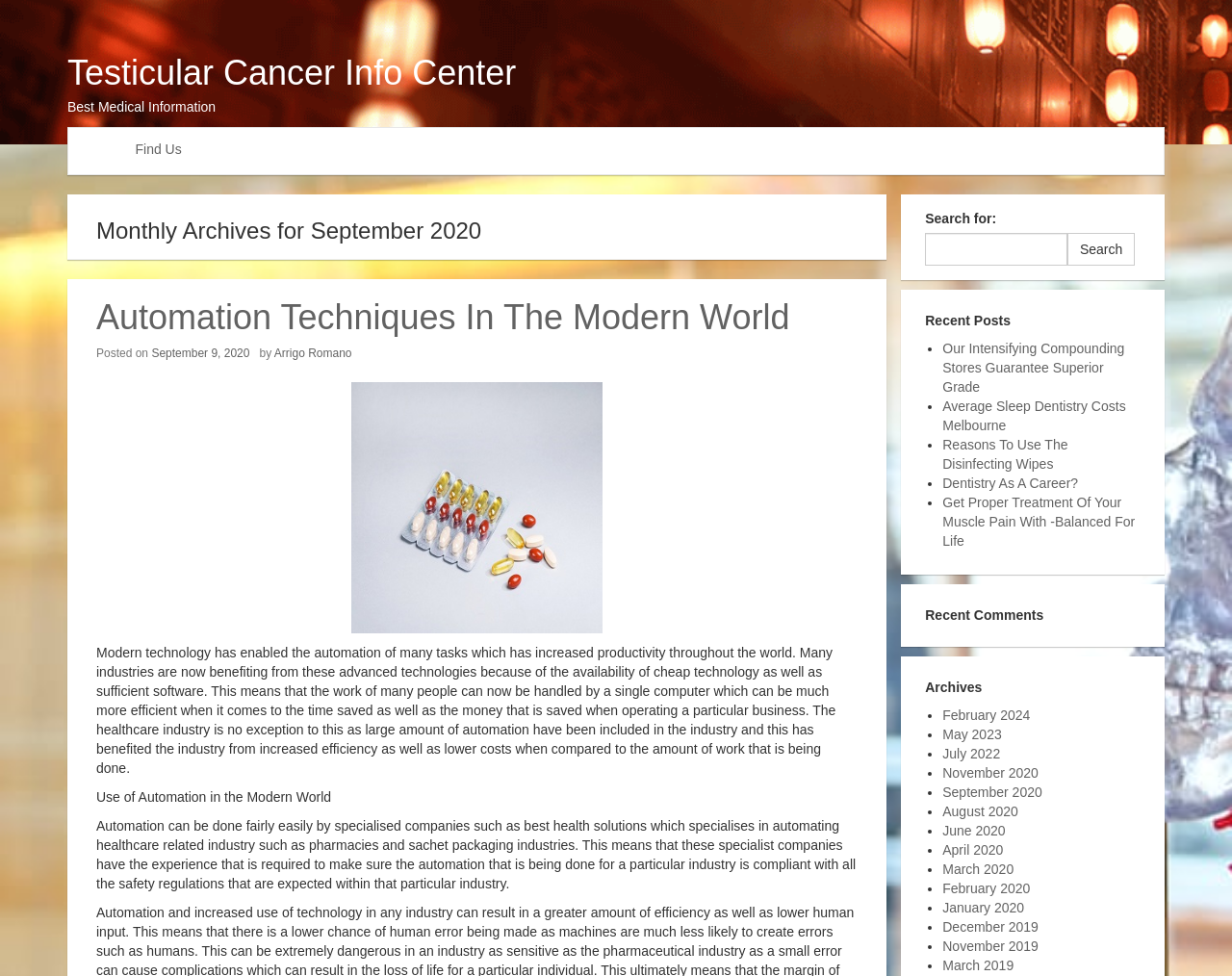Determine the bounding box coordinates of the clickable element to achieve the following action: 'View archives for September 2020'. Provide the coordinates as four float values between 0 and 1, formatted as [left, top, right, bottom].

[0.765, 0.803, 0.846, 0.819]